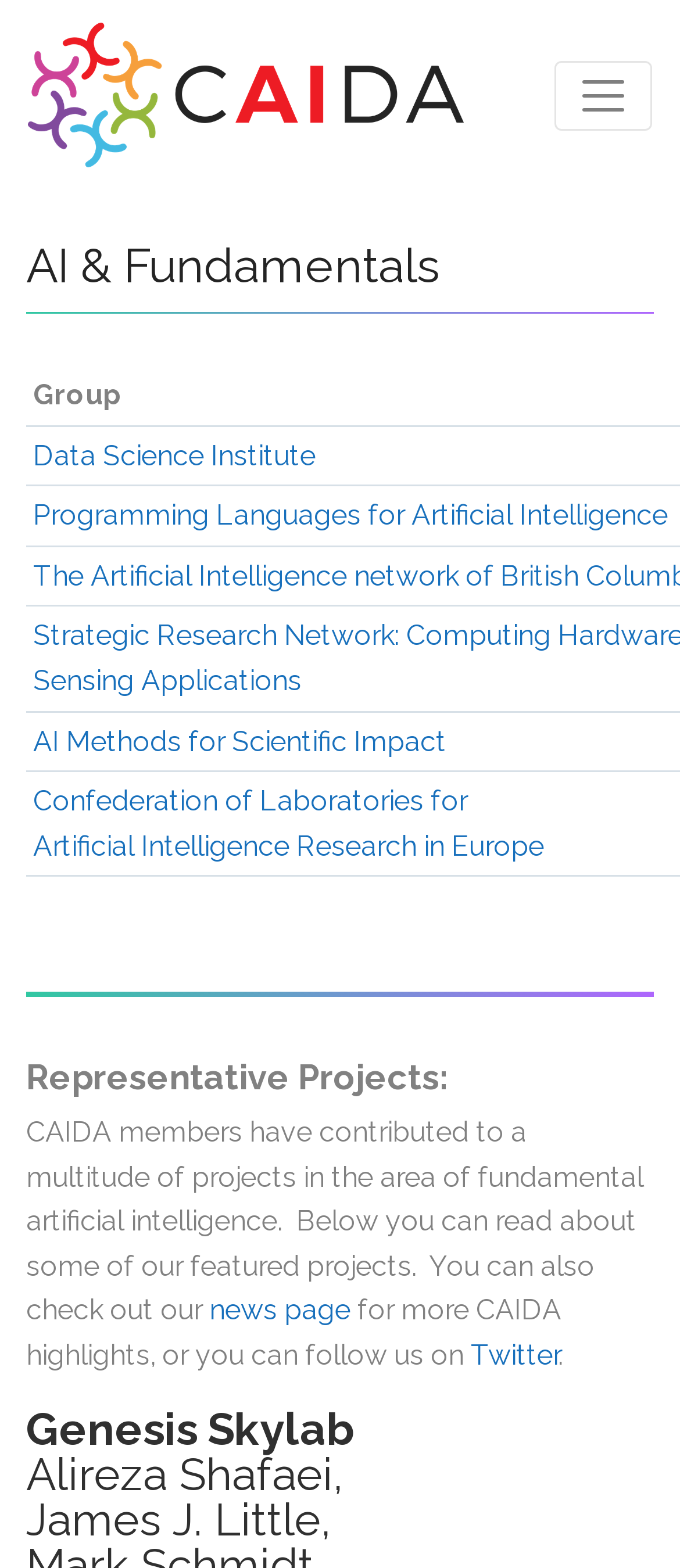Determine the bounding box coordinates of the UI element that matches the following description: "news page". The coordinates should be four float numbers between 0 and 1 in the format [left, top, right, bottom].

[0.308, 0.825, 0.515, 0.846]